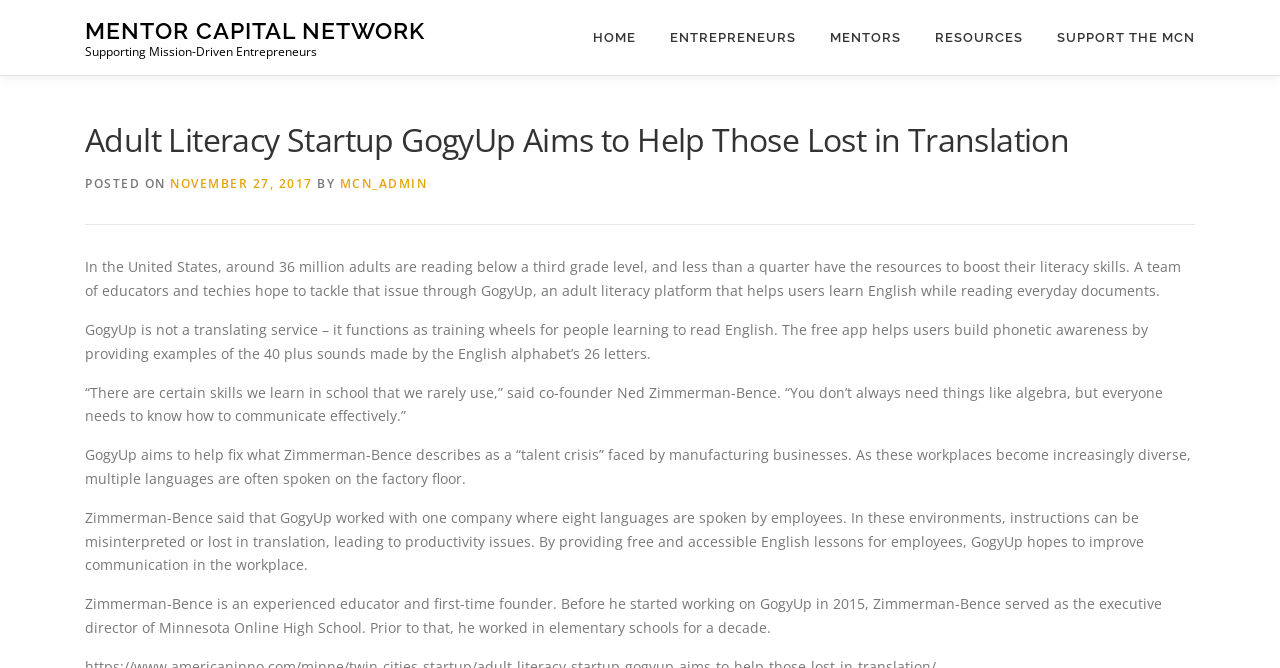Given the following UI element description: "Support the MCN", find the bounding box coordinates in the webpage screenshot.

[0.812, 0.0, 0.934, 0.112]